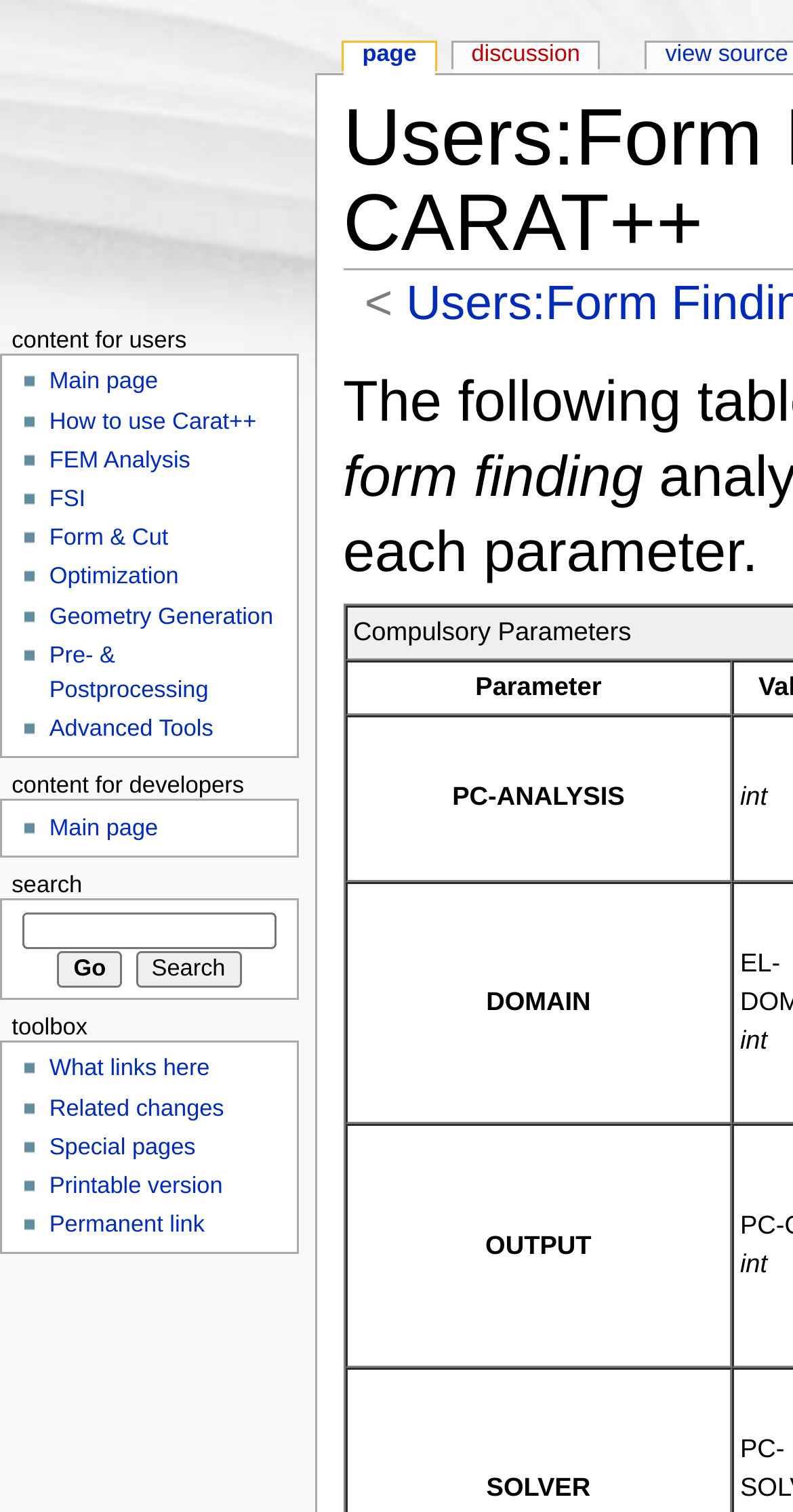Please locate the bounding box coordinates of the element that should be clicked to complete the given instruction: "Read about 'Perennial Bulbs'".

None